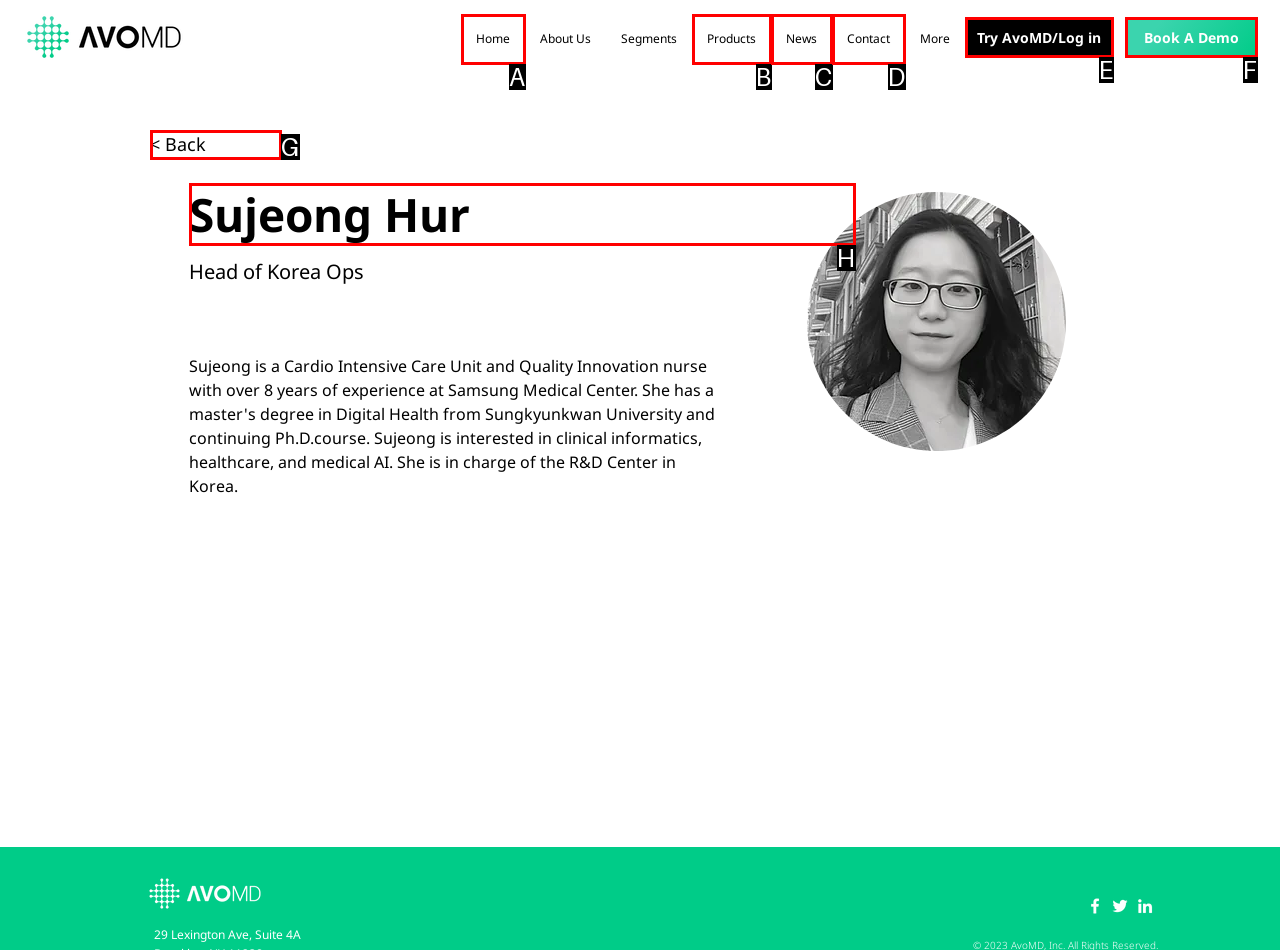Select the appropriate HTML element to click on to finish the task: View Sujeong Hur's profile.
Answer with the letter corresponding to the selected option.

H